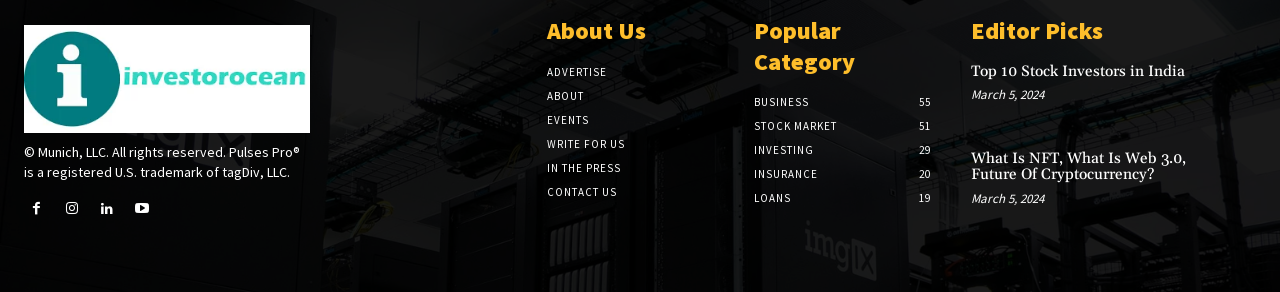Provide a single word or phrase answer to the question: 
What is the date of the article 'Top 10 Stock Investors in India'?

March 5, 2024